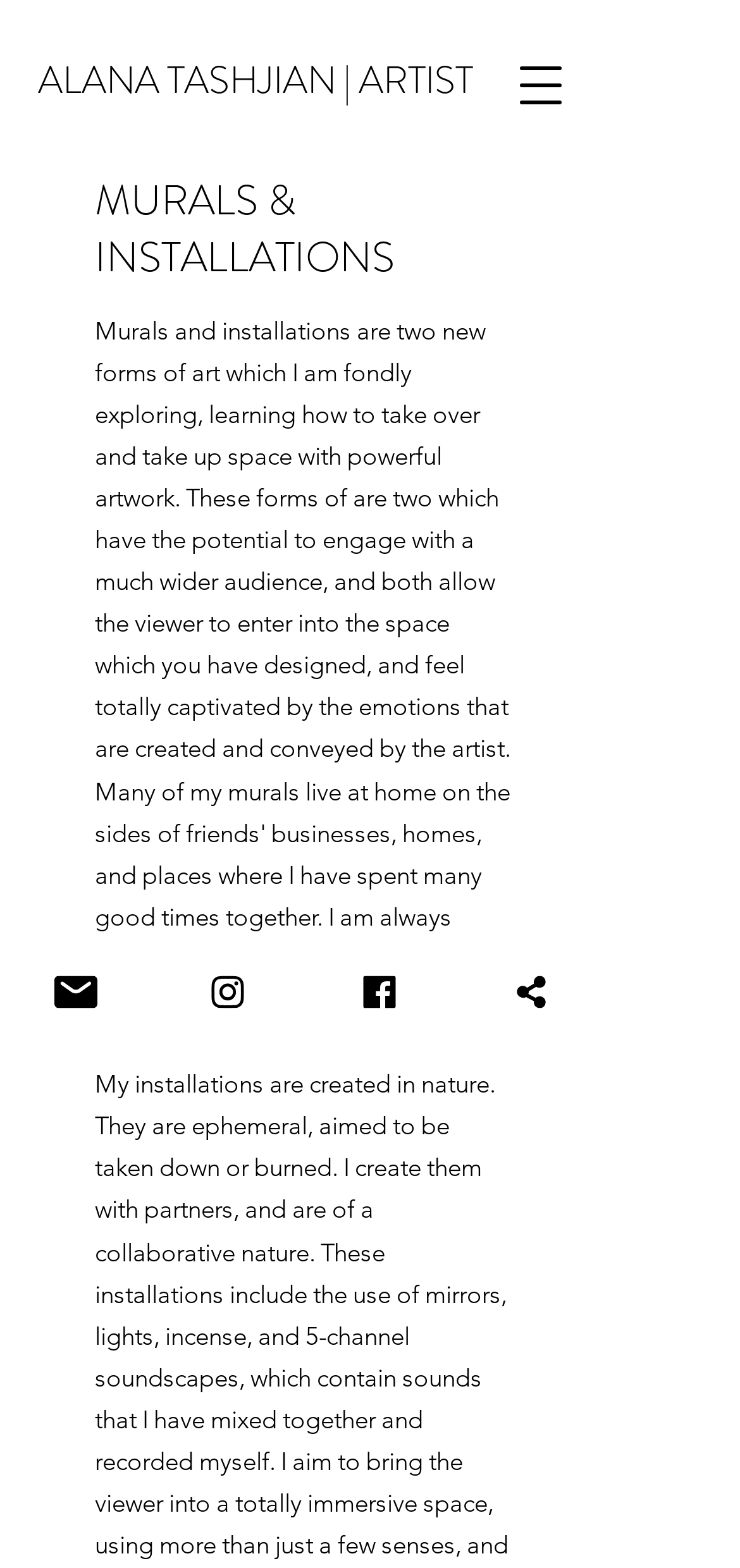What is the name of the artist?
Could you please answer the question thoroughly and with as much detail as possible?

The name of the artist can be found in the link 'ALANA TASHJIAN | ARTIST' at the top of the webpage, which suggests that the webpage is about the artist's work.